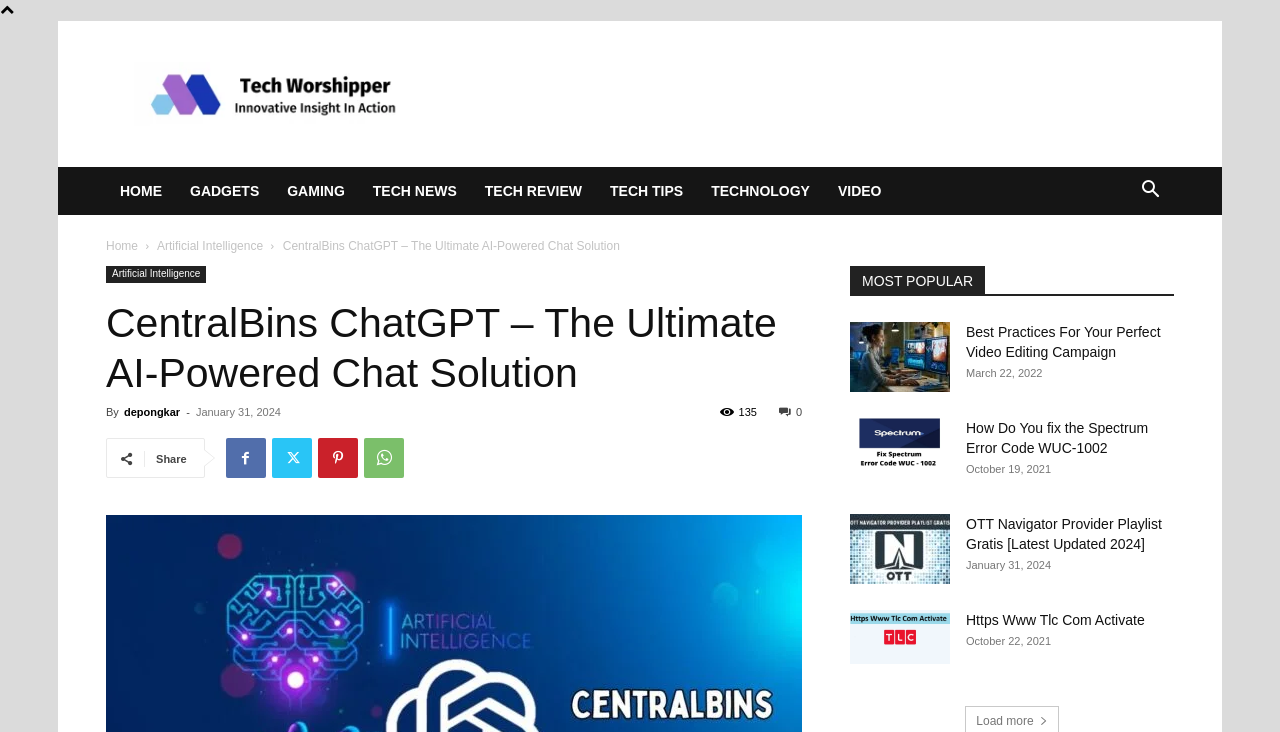What are the topics of the most popular articles?
Look at the image and respond with a one-word or short-phrase answer.

Video editing, Spectrum error code, OTT Navigator Provider Playlist